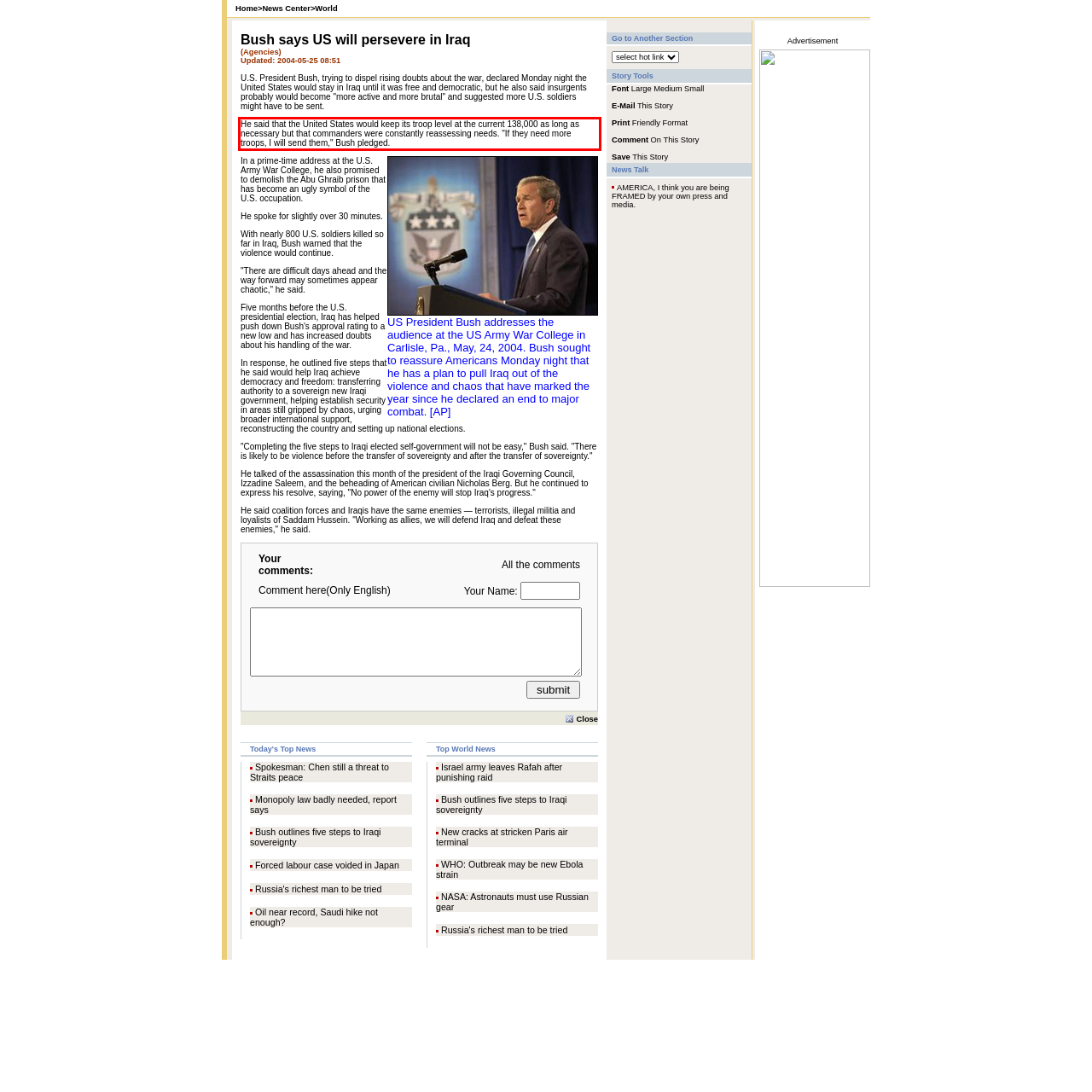Please examine the screenshot of the webpage and read the text present within the red rectangle bounding box.

He said that the United States would keep its troop level at the current 138,000 as long as necessary but that commanders were constantly reassessing needs. "If they need more troops, I will send them," Bush pledged.